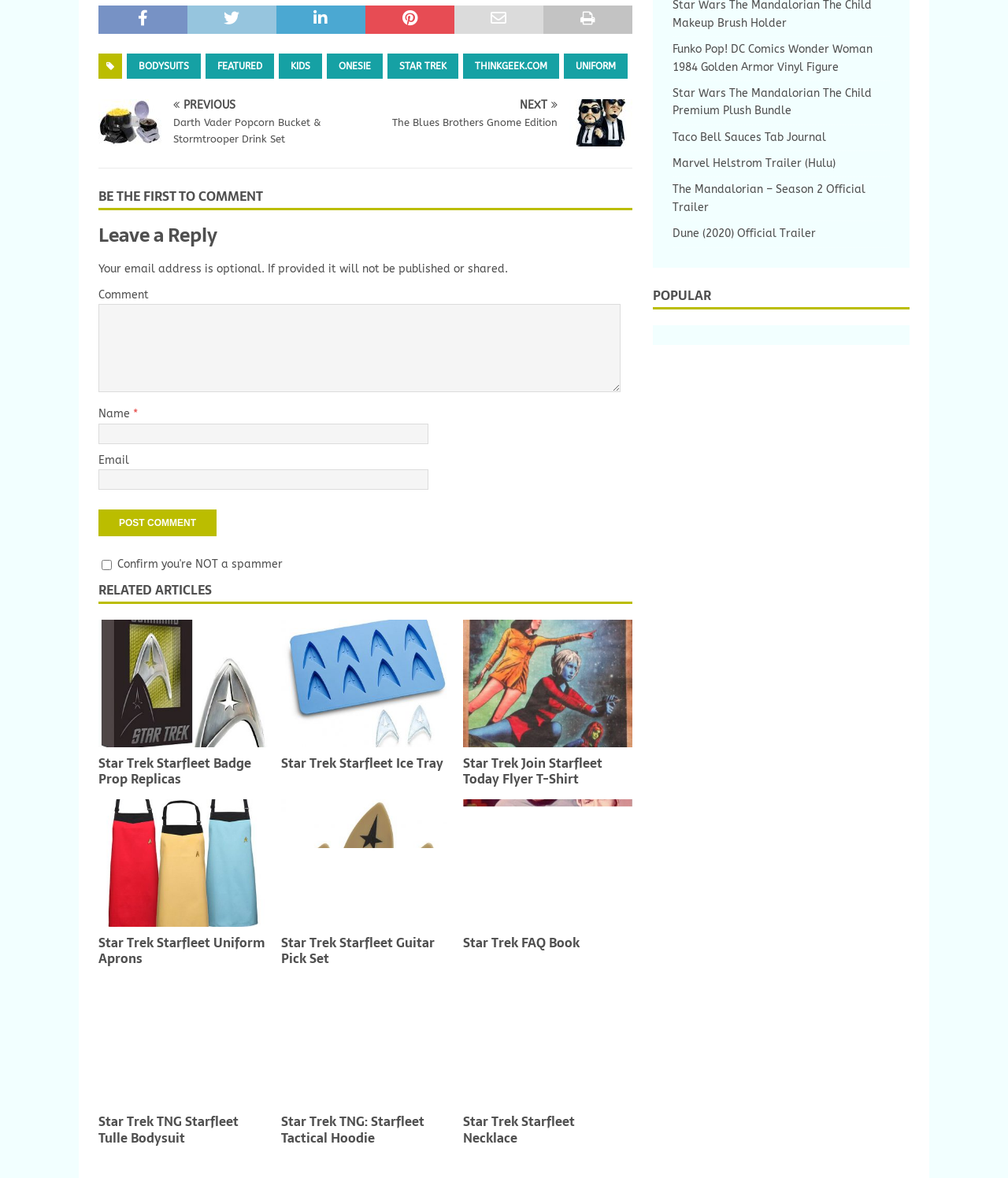Could you provide the bounding box coordinates for the portion of the screen to click to complete this instruction: "Enter your name in the input field"?

[0.098, 0.359, 0.425, 0.377]